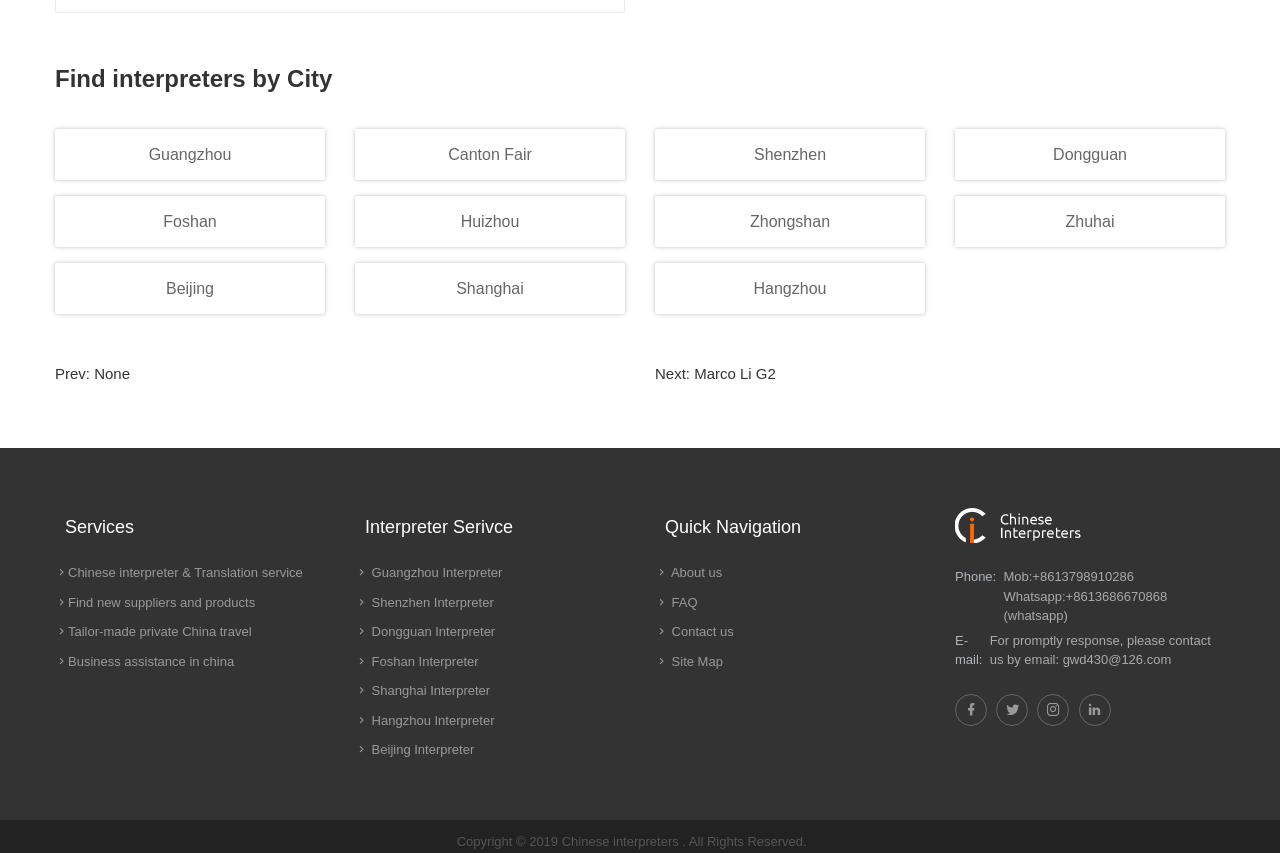Use one word or a short phrase to answer the question provided: 
What services are offered by this website?

Interpreter services